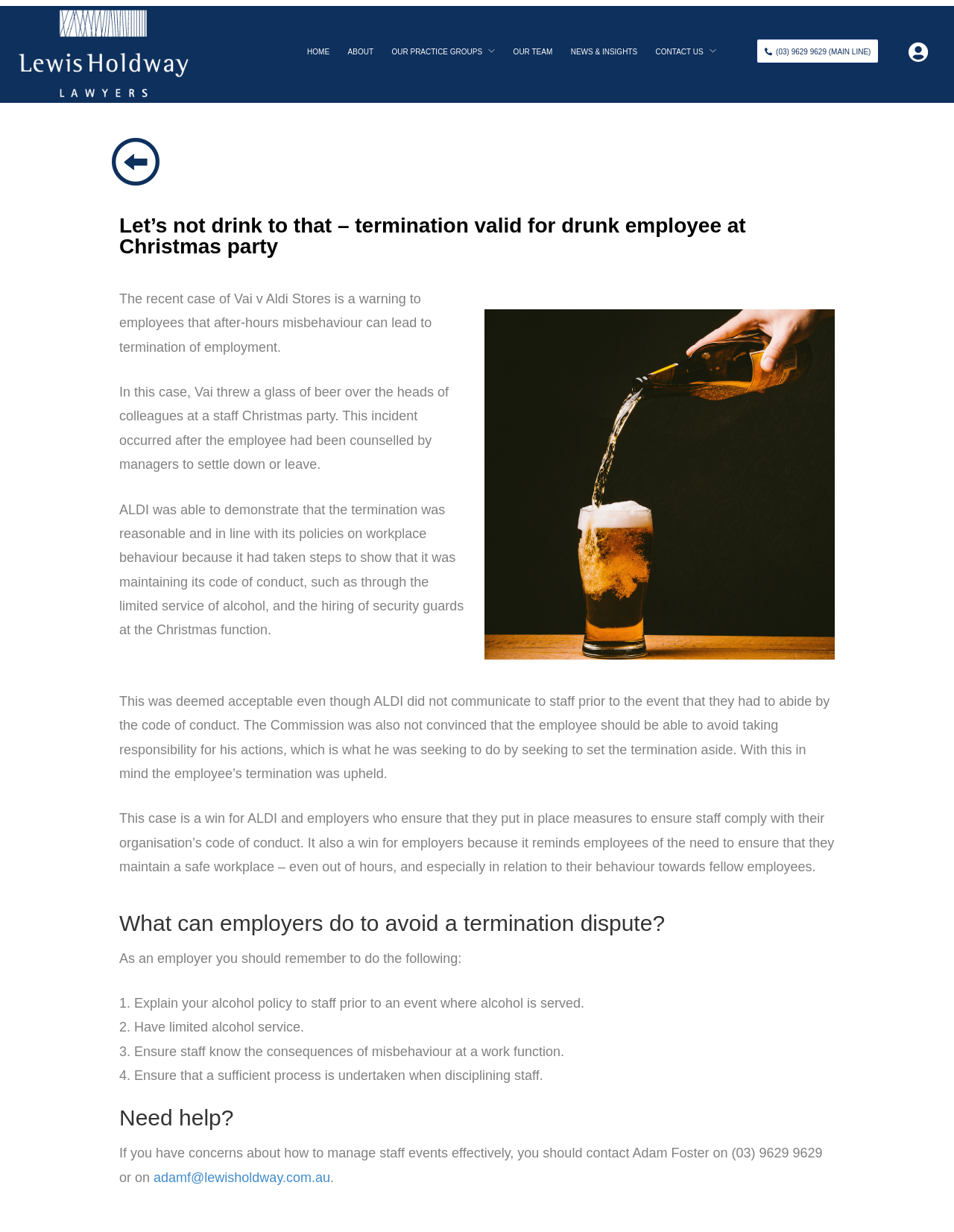Locate the bounding box coordinates of the UI element described by: "(03) 9629 9629 (Main Line)". Provide the coordinates as four float numbers between 0 and 1, formatted as [left, top, right, bottom].

[0.793, 0.027, 0.921, 0.047]